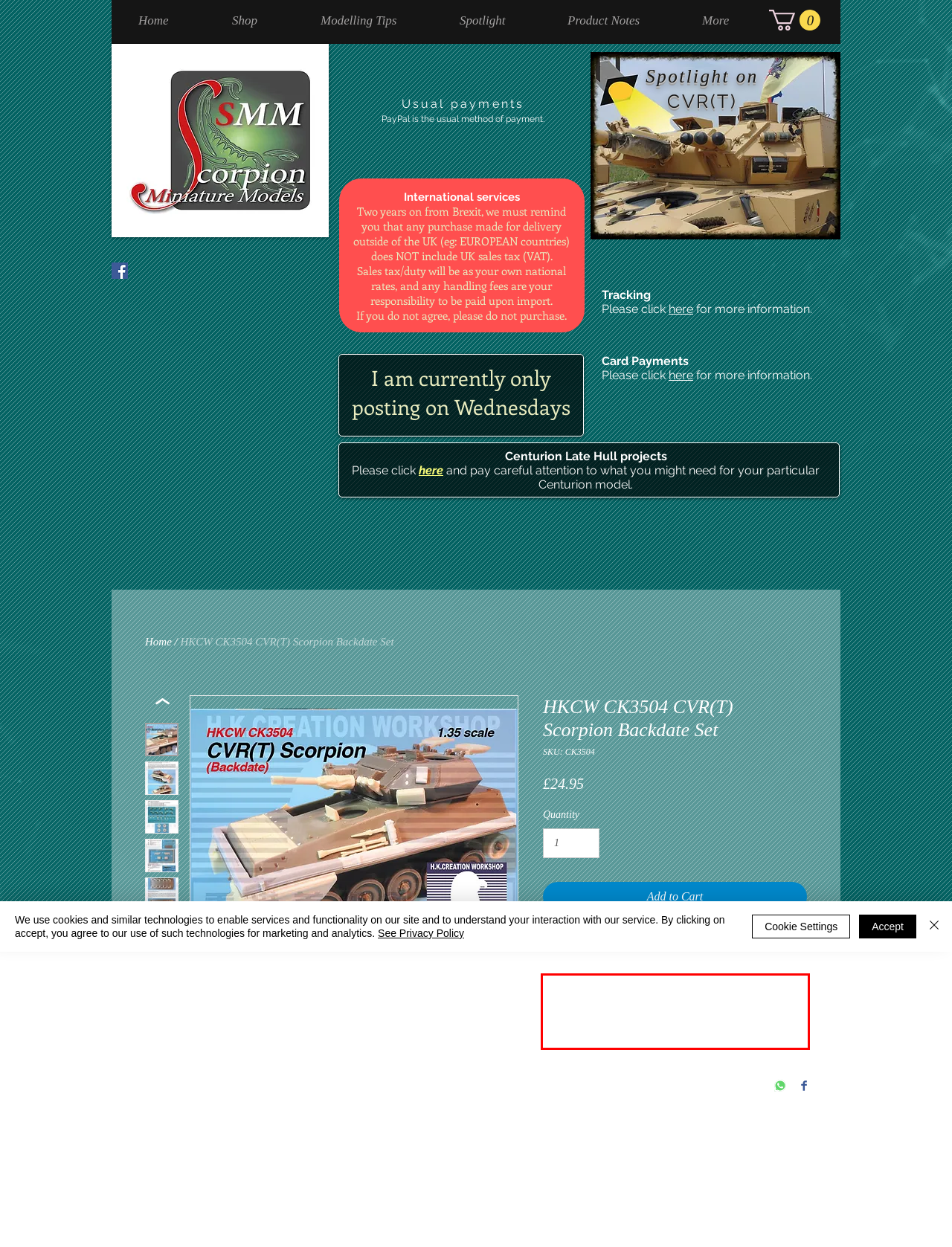You are provided with a screenshot of a webpage containing a red bounding box. Please extract the text enclosed by this red bounding box.

Please inform us at the earliest opportunity to talk about any problem via email. Customer satisfaction is our greatest priority. If the customer is happy, then we are happy.